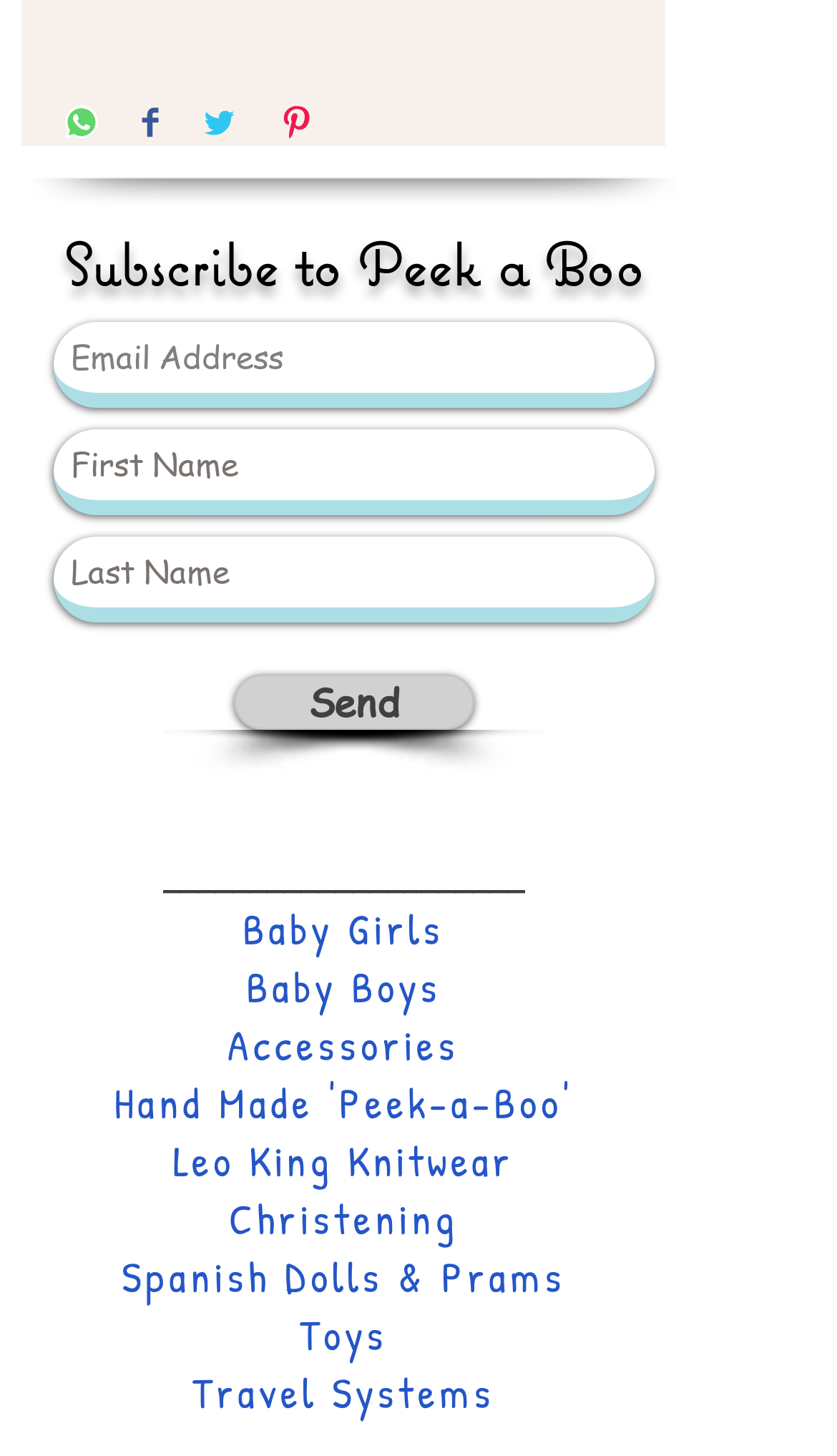Find the bounding box of the element with the following description: "Baby Boys". The coordinates must be four float numbers between 0 and 1, formatted as [left, top, right, bottom].

[0.294, 0.658, 0.527, 0.697]